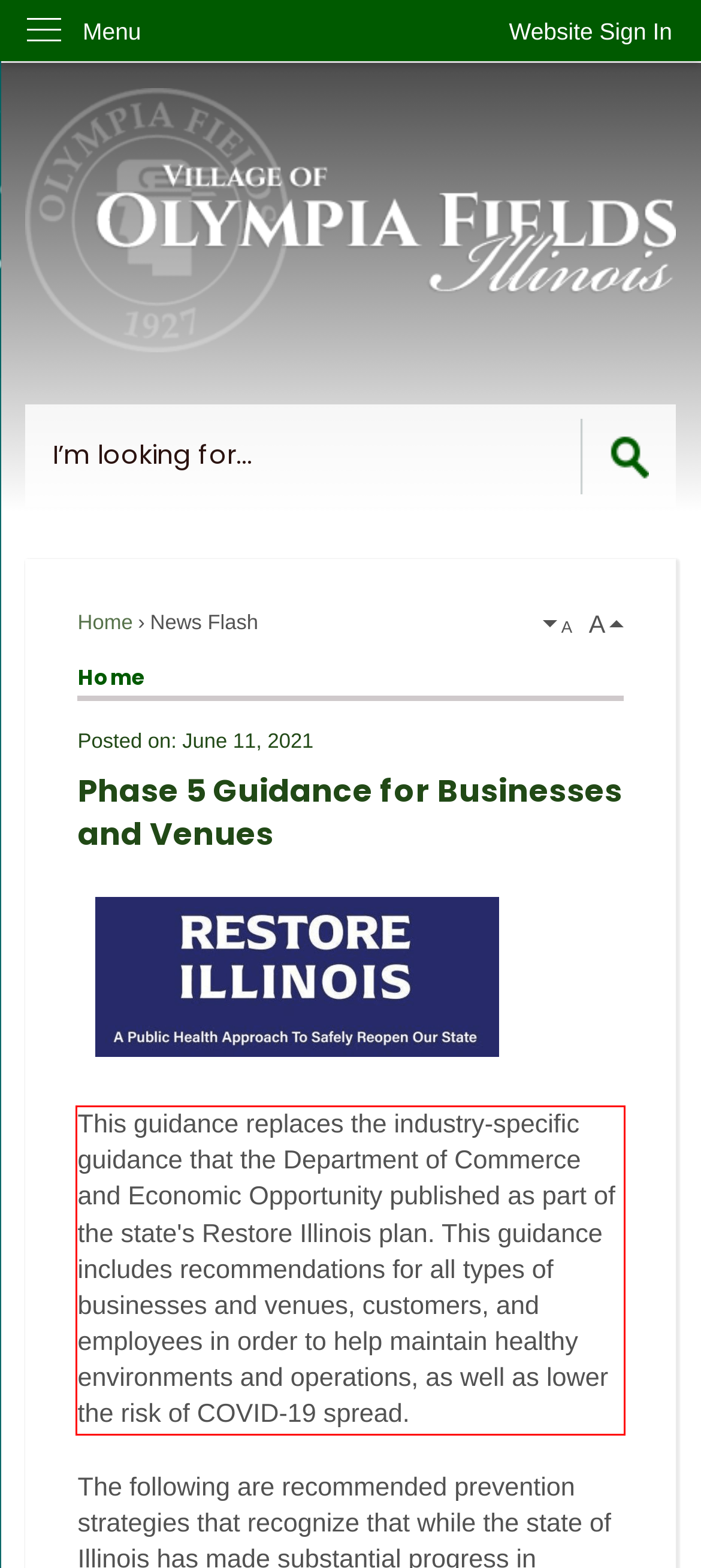Identify and extract the text within the red rectangle in the screenshot of the webpage.

This guidance replaces the industry-specific guidance that the Department of Commerce and Economic Opportunity published as part of the state's Restore Illinois plan. This guidance includes recommendations for all types of businesses and venues, customers, and employees in order to help maintain healthy environments and operations, as well as lower the risk of COVID-19 spread.